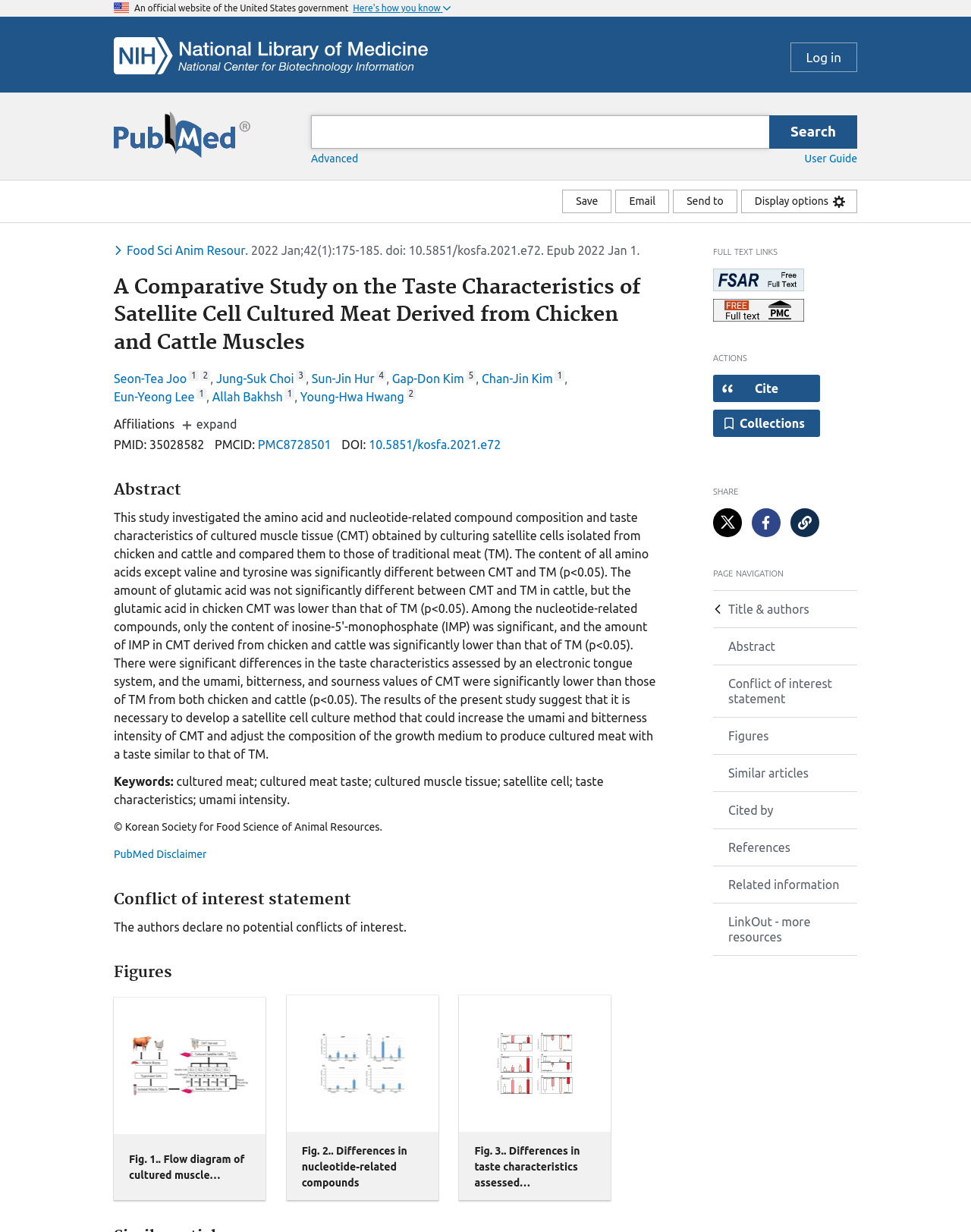Identify the bounding box coordinates for the element you need to click to achieve the following task: "Open the citation dialog". Provide the bounding box coordinates as four float numbers between 0 and 1, in the form [left, top, right, bottom].

[0.734, 0.304, 0.845, 0.326]